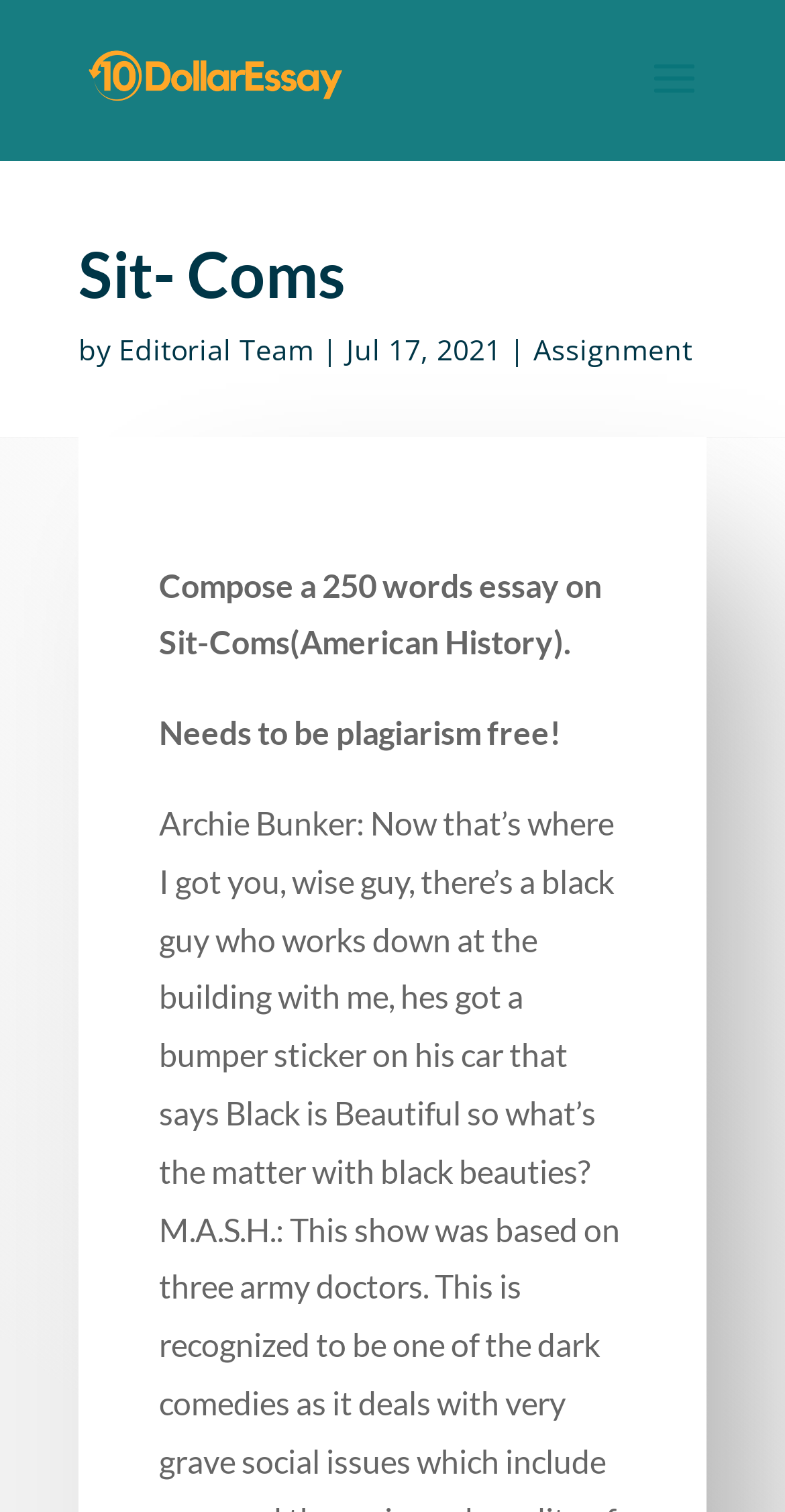Answer succinctly with a single word or phrase:
What is the word count of the essay mentioned on the webpage?

250 words